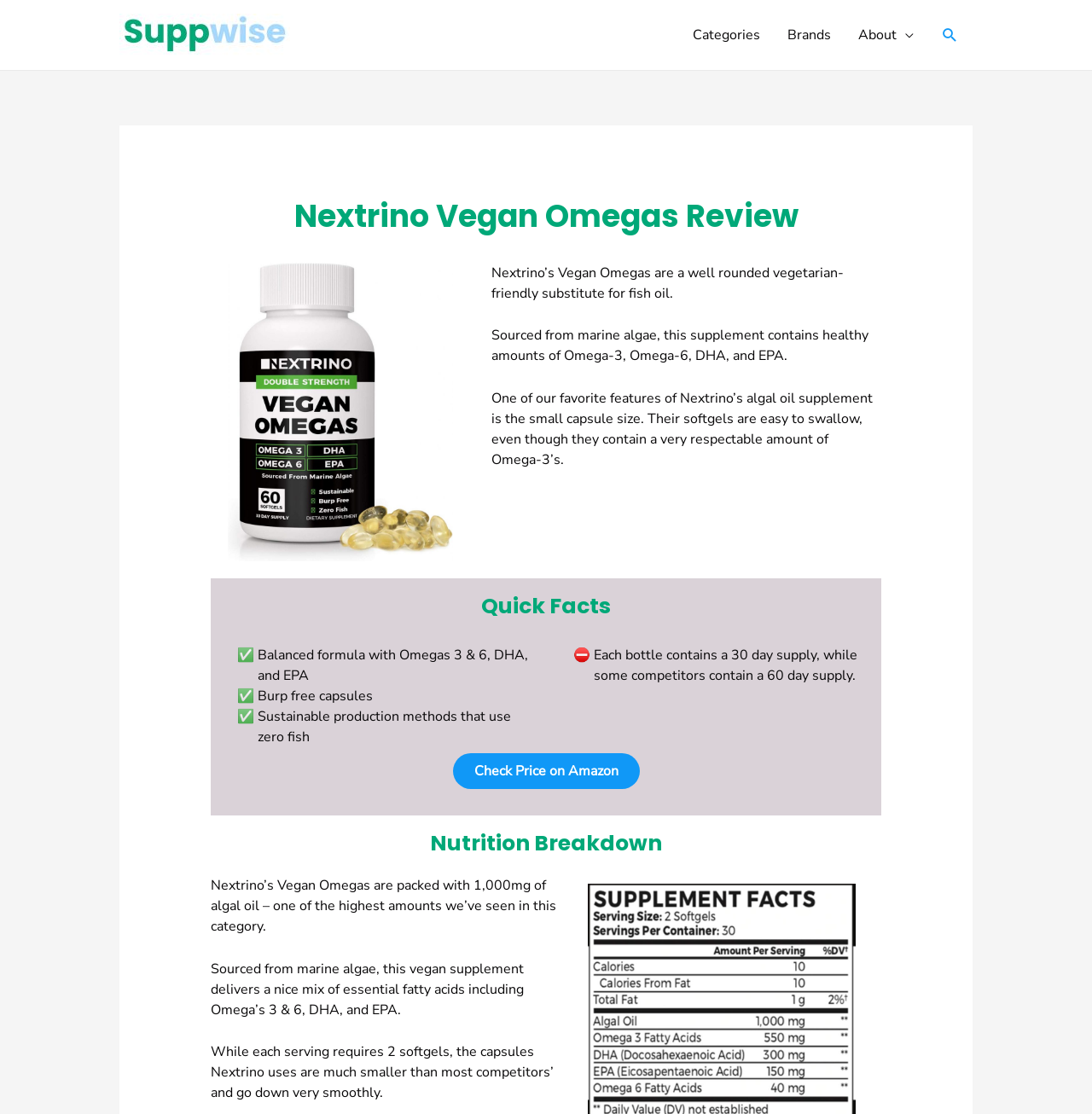Summarize the webpage comprehensively, mentioning all visible components.

The webpage is a review of Nextrino Vegan Omegas, a supplement product. At the top left, there is a link to the website's homepage, "Suppwise", accompanied by a logo image. On the top right, there is a navigation menu with links to "Categories", "Brands", and "About", as well as a search bar.

Below the navigation menu, there is a header section with a heading that reads "Nextrino Vegan Omegas Review". Next to the heading, there is an image of the Nextrino Vegan Omegas product. 

The main content of the webpage is divided into sections. The first section provides an introduction to the product, stating that it is a well-rounded vegetarian-friendly substitute for fish oil, sourced from marine algae, and contains healthy amounts of Omega-3, Omega-6, DHA, and EPA. 

Below the introduction, there is a section highlighting the product's features, including a balanced formula, burp-free capsules, sustainable production methods, and a 30-day supply per bottle. There is also a link to check the price on Amazon.

The next section is titled "Nutrition Breakdown" and provides more detailed information about the product's nutrition content. It states that the product is packed with 1,000mg of algal oil, sourced from marine algae, and delivers a mix of essential fatty acids including Omega's 3 & 6, DHA, and EPA. Additionally, it mentions that the capsules are smaller than most competitors' and are easy to swallow.